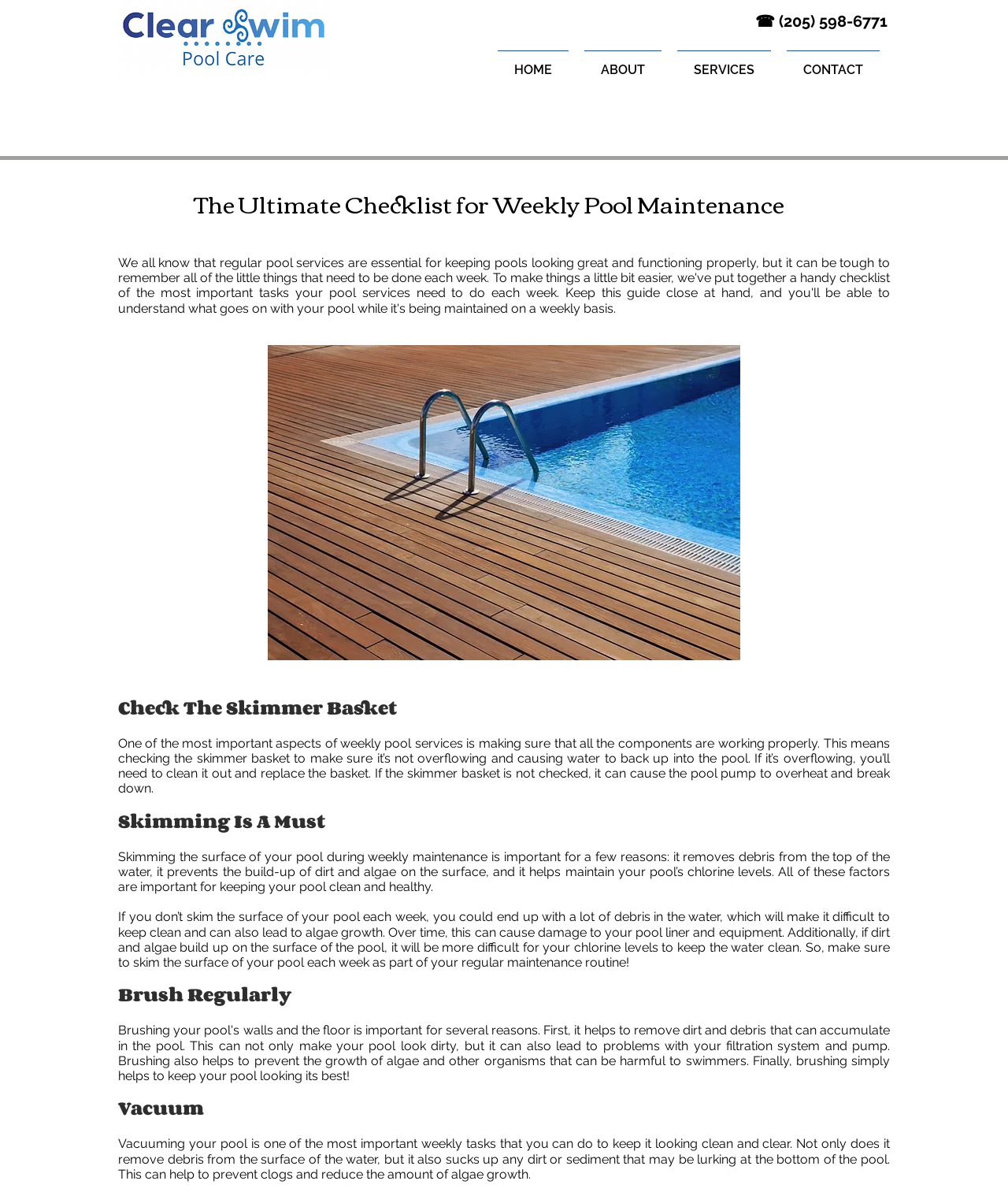Based on the image, please respond to the question with as much detail as possible:
What is the importance of vacuuming the pool?

I found this information by reading the StaticText element with the text 'Vacuuming your pool is one of the most important weekly tasks that you can do to keep it looking clean and clear. Not only does it remove debris from the surface of the water, but it also sucks up any dirt or sediment that may be lurking at the bottom of the pool. This can help to prevent clogs and reduce the amount of algae growth.' which is located under the heading 'Vacuum'.